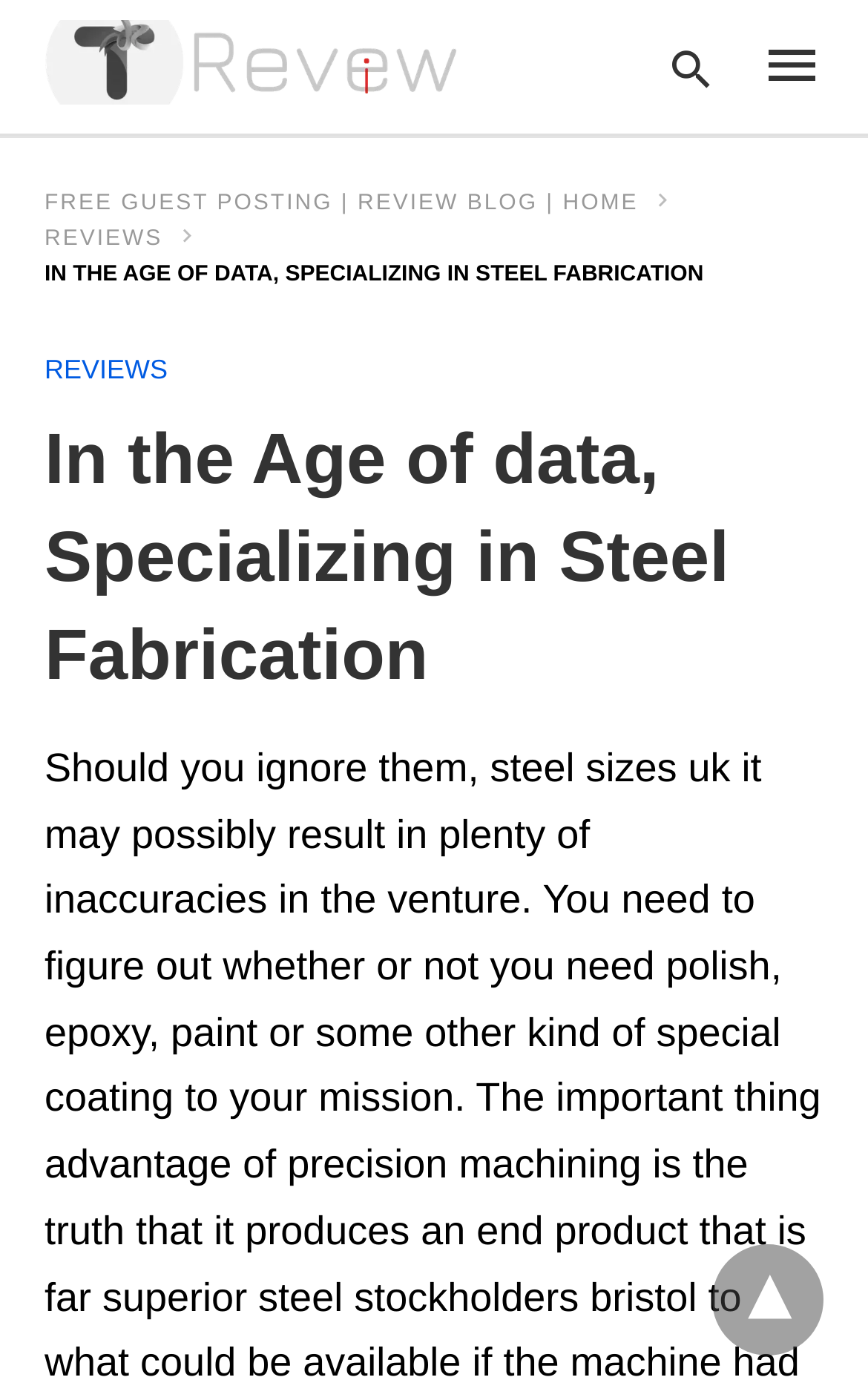Please locate and generate the primary heading on this webpage.

In the Age of data, Specializing in Steel Fabrication